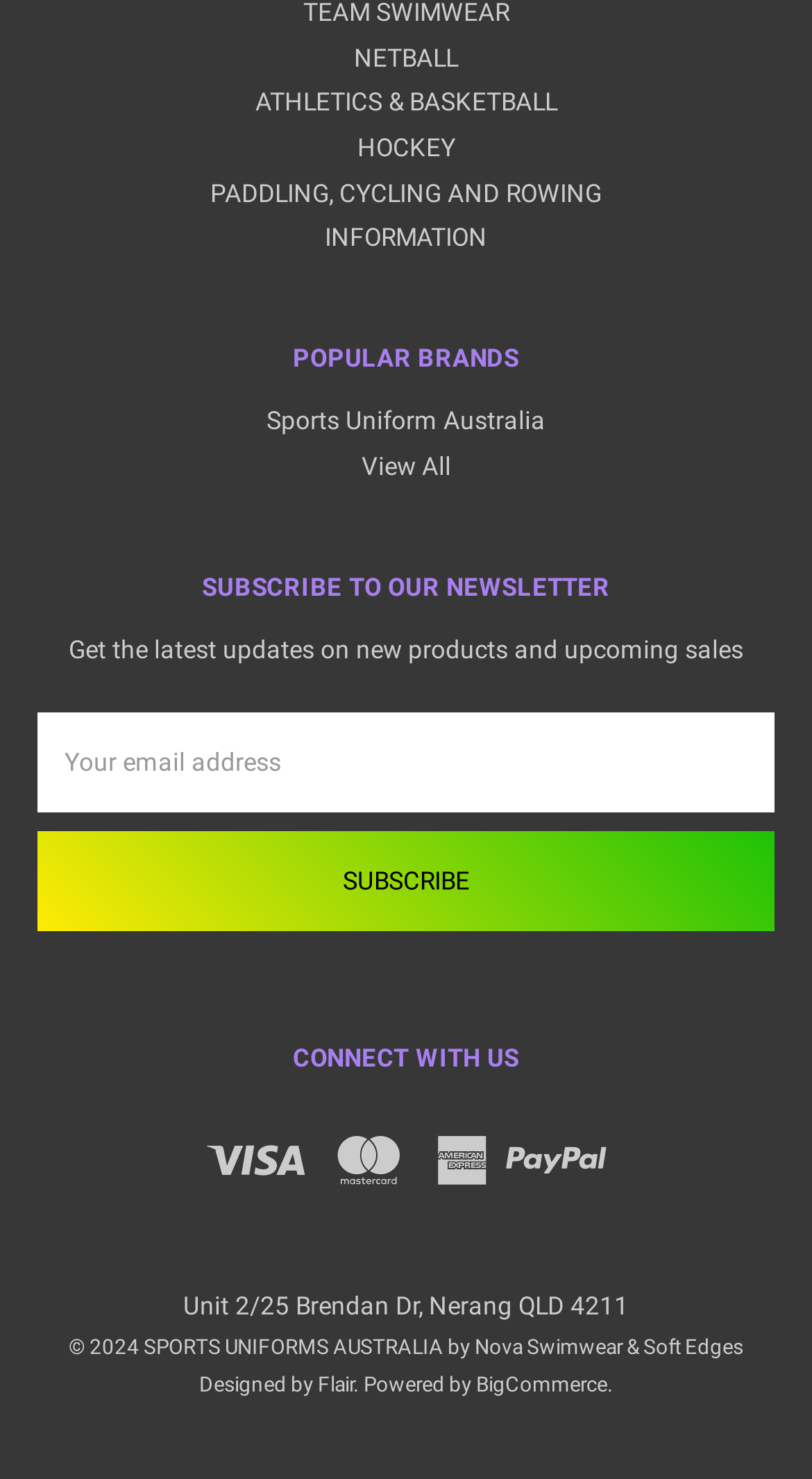Please specify the bounding box coordinates of the area that should be clicked to accomplish the following instruction: "Click on NETBALL". The coordinates should consist of four float numbers between 0 and 1, i.e., [left, top, right, bottom].

[0.436, 0.029, 0.564, 0.049]